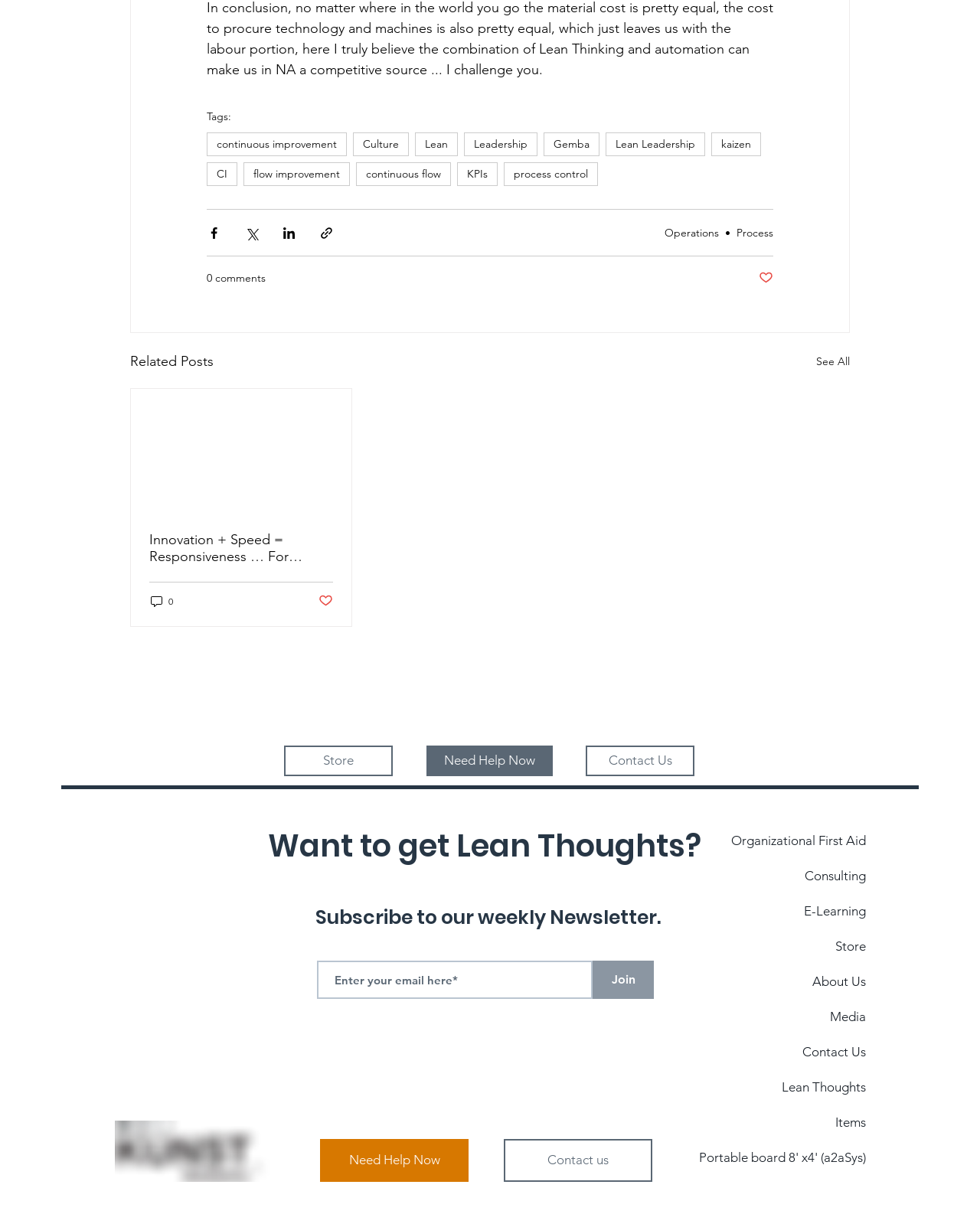Please respond to the question using a single word or phrase:
How many social media sharing options are available?

4